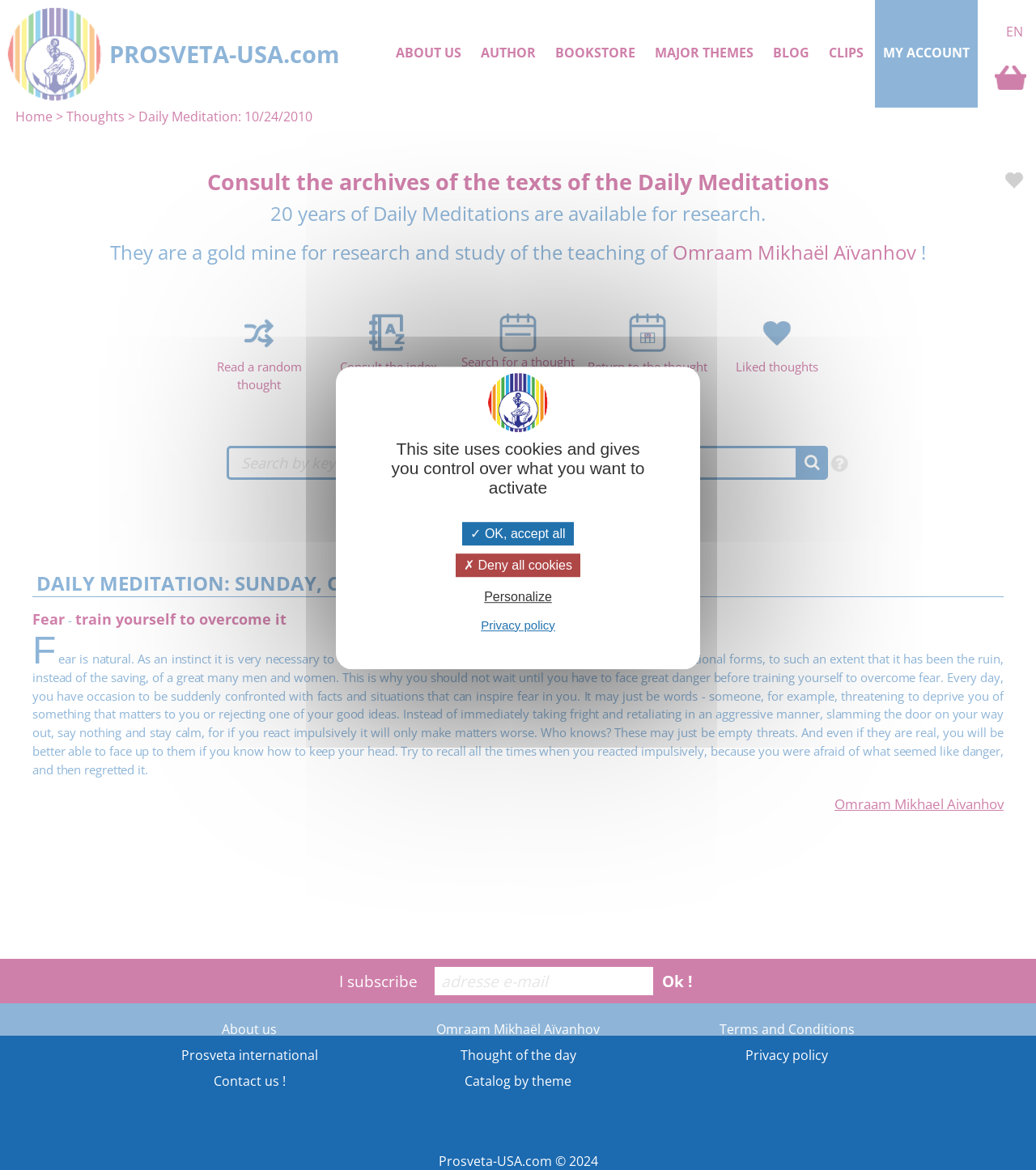Could you find the bounding box coordinates of the clickable area to complete this instruction: "Search by keywords"?

[0.219, 0.381, 0.781, 0.41]